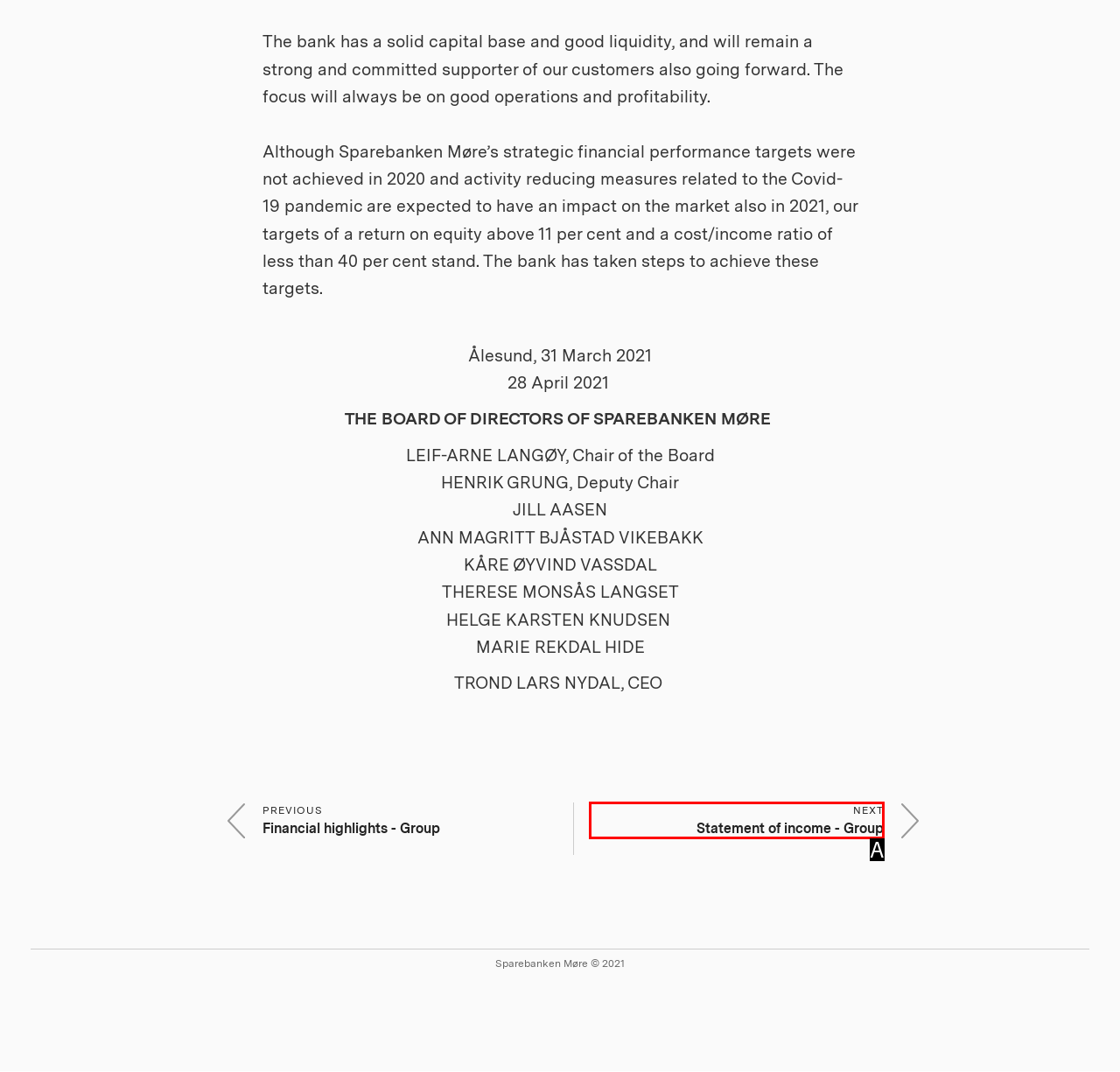From the given choices, determine which HTML element aligns with the description: NEXTStatement of income - Group Respond with the letter of the appropriate option.

A